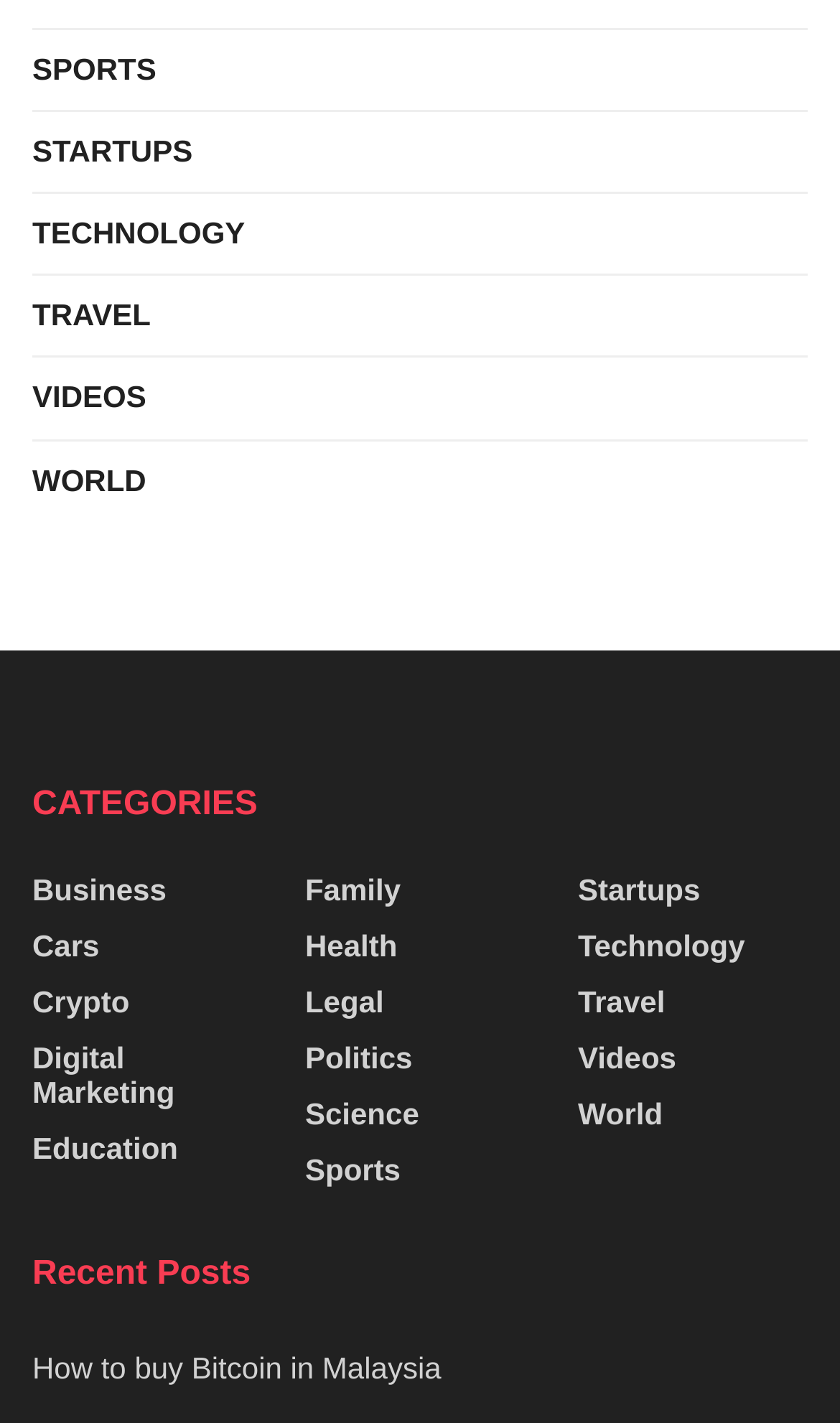Identify the bounding box coordinates for the UI element described as follows: Videos. Use the format (top-left x, top-left y, bottom-right x, bottom-right y) and ensure all values are floating point numbers between 0 and 1.

[0.688, 0.731, 0.805, 0.755]